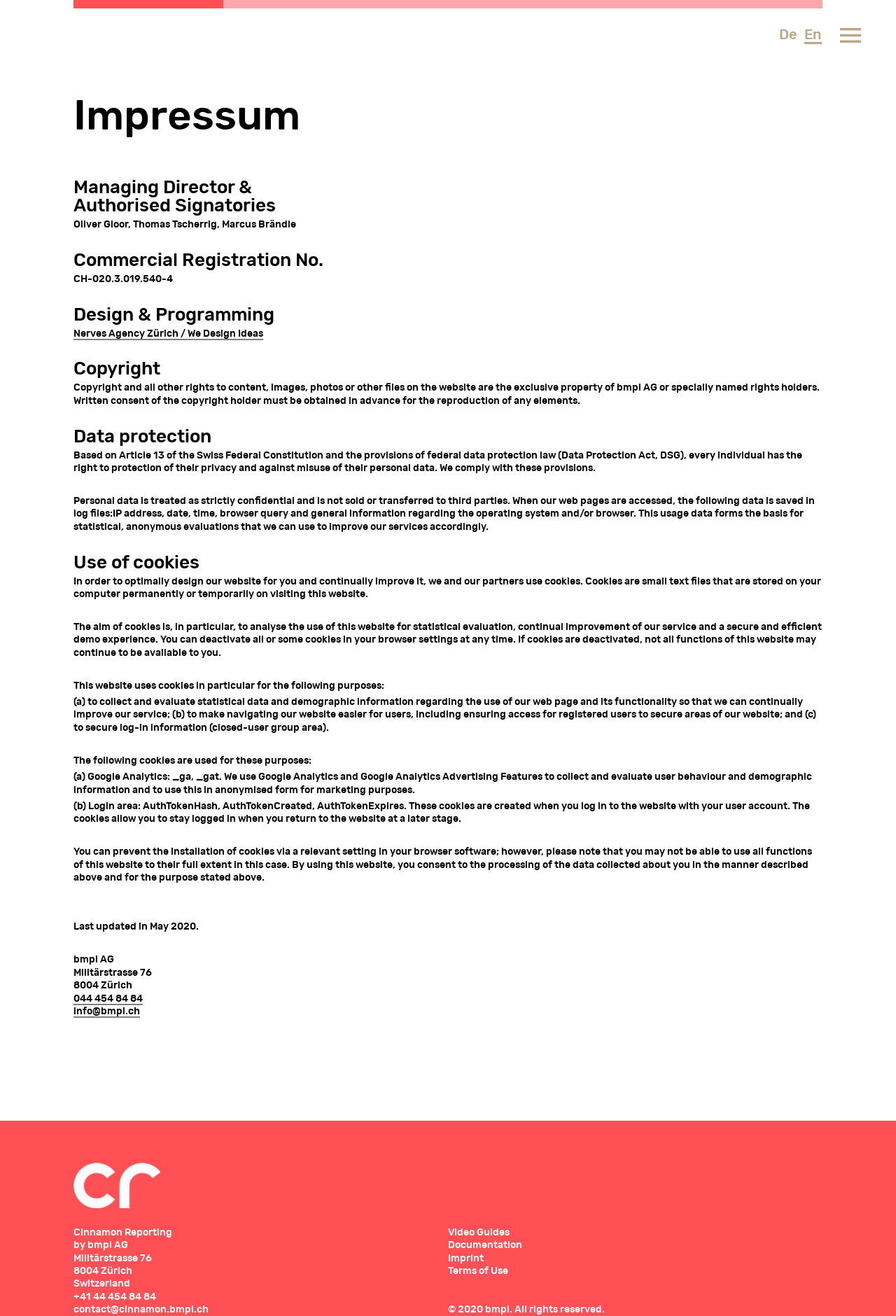Please find the bounding box coordinates of the element that you should click to achieve the following instruction: "Learn more about Data protection". The coordinates should be presented as four float numbers between 0 and 1: [left, top, right, bottom].

[0.082, 0.325, 0.918, 0.339]